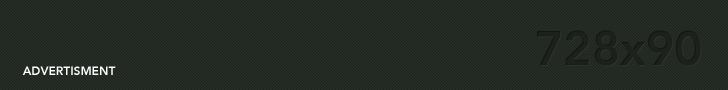Provide an in-depth description of the image.

This image features an advertisement banner displaying the dimensions "728x90." The background has a textured, dark color, creating a sleek and professional appearance. The word "ADVERTISEMENT" is prominently positioned on the left side in a clear, bold font, indicating the nature of the content. This banner is commonly used in online platforms for promotional purposes, drawing viewer attention to products or services being highlighted. Its standard size ensures it fits well within most website layouts while maintaining visual engagement.